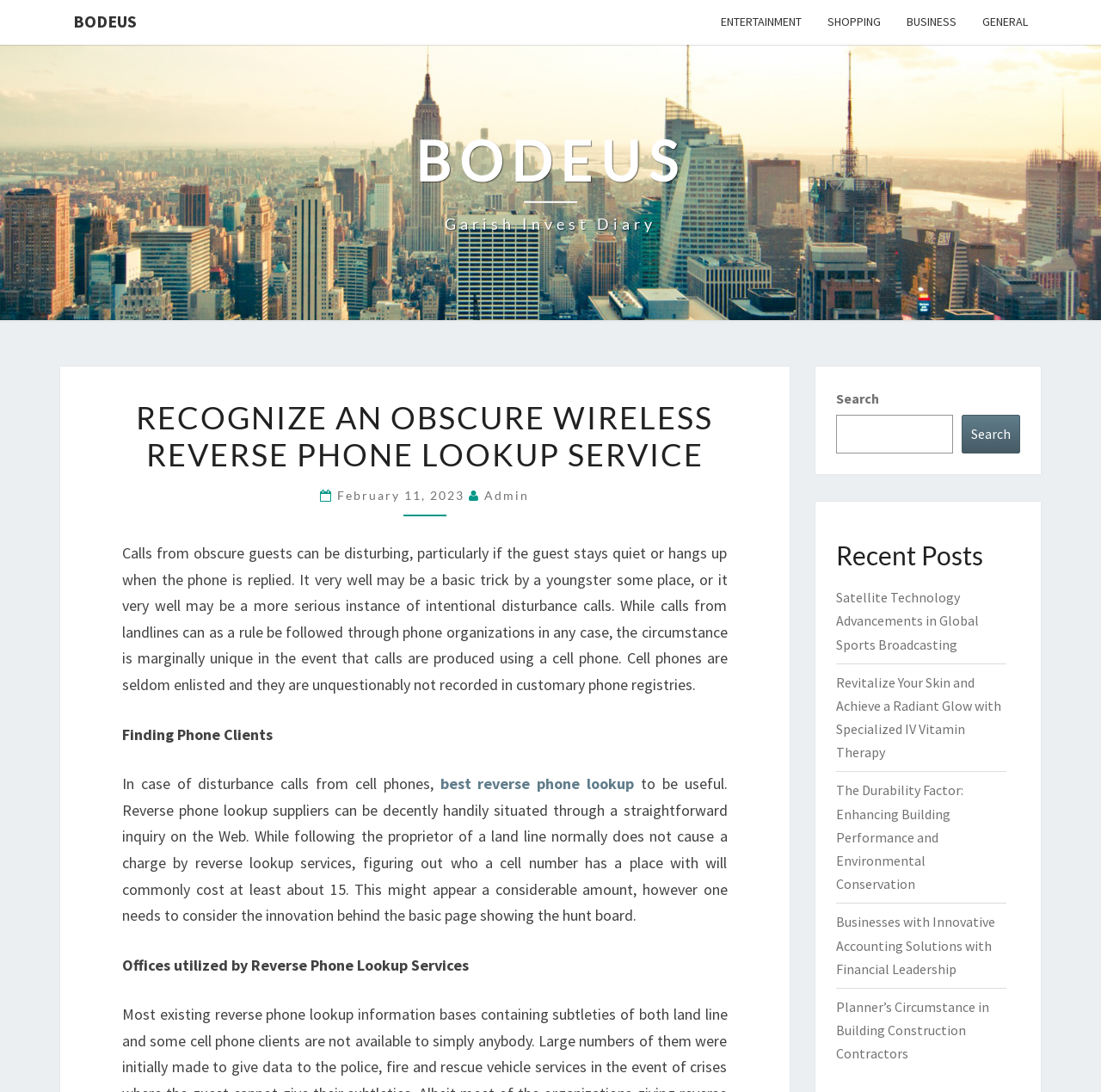Please identify the bounding box coordinates of the clickable area that will allow you to execute the instruction: "Search for something".

[0.759, 0.38, 0.866, 0.415]